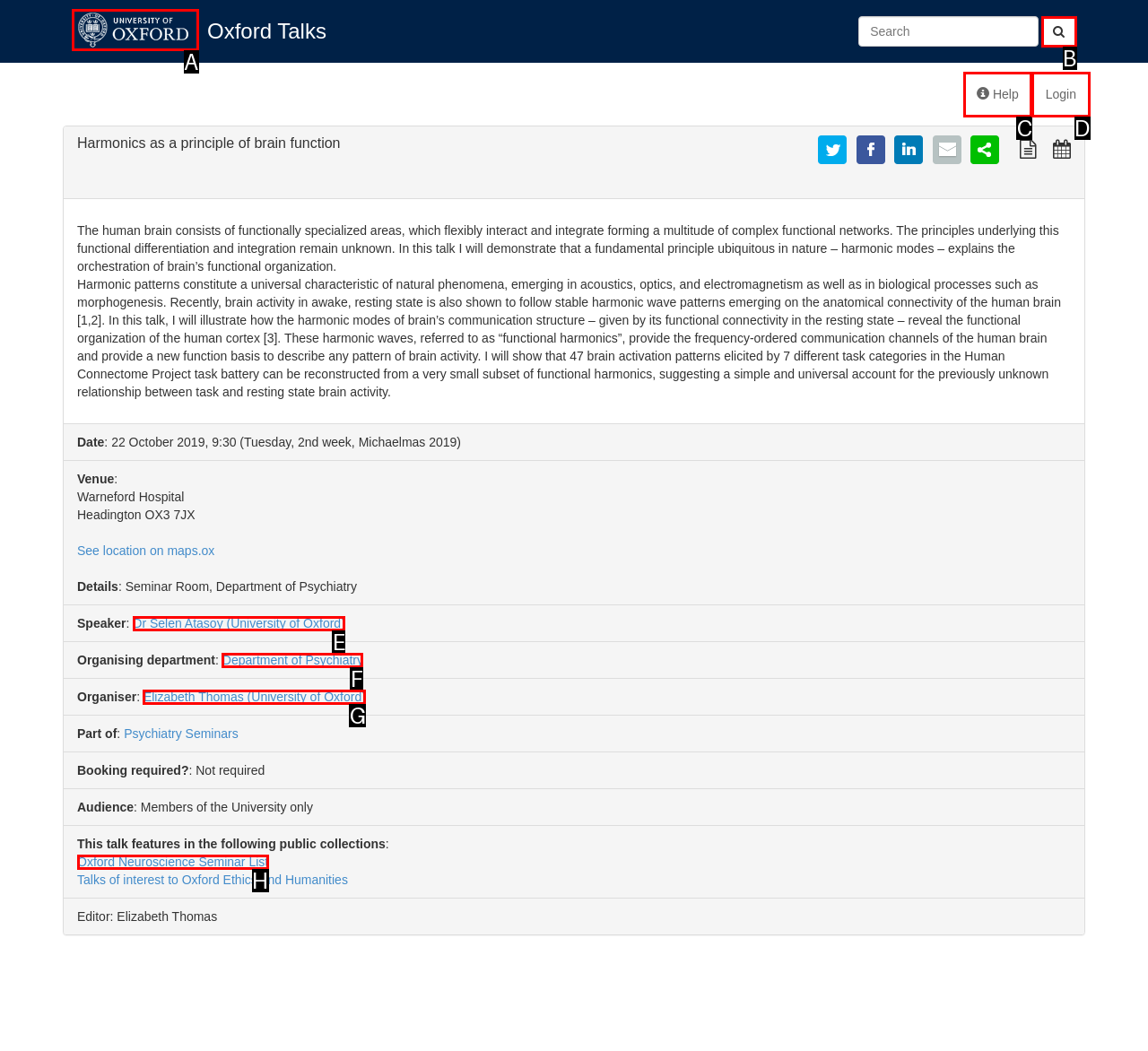Refer to the description: parent_node: ​ and choose the option that best fits. Provide the letter of that option directly from the options.

B